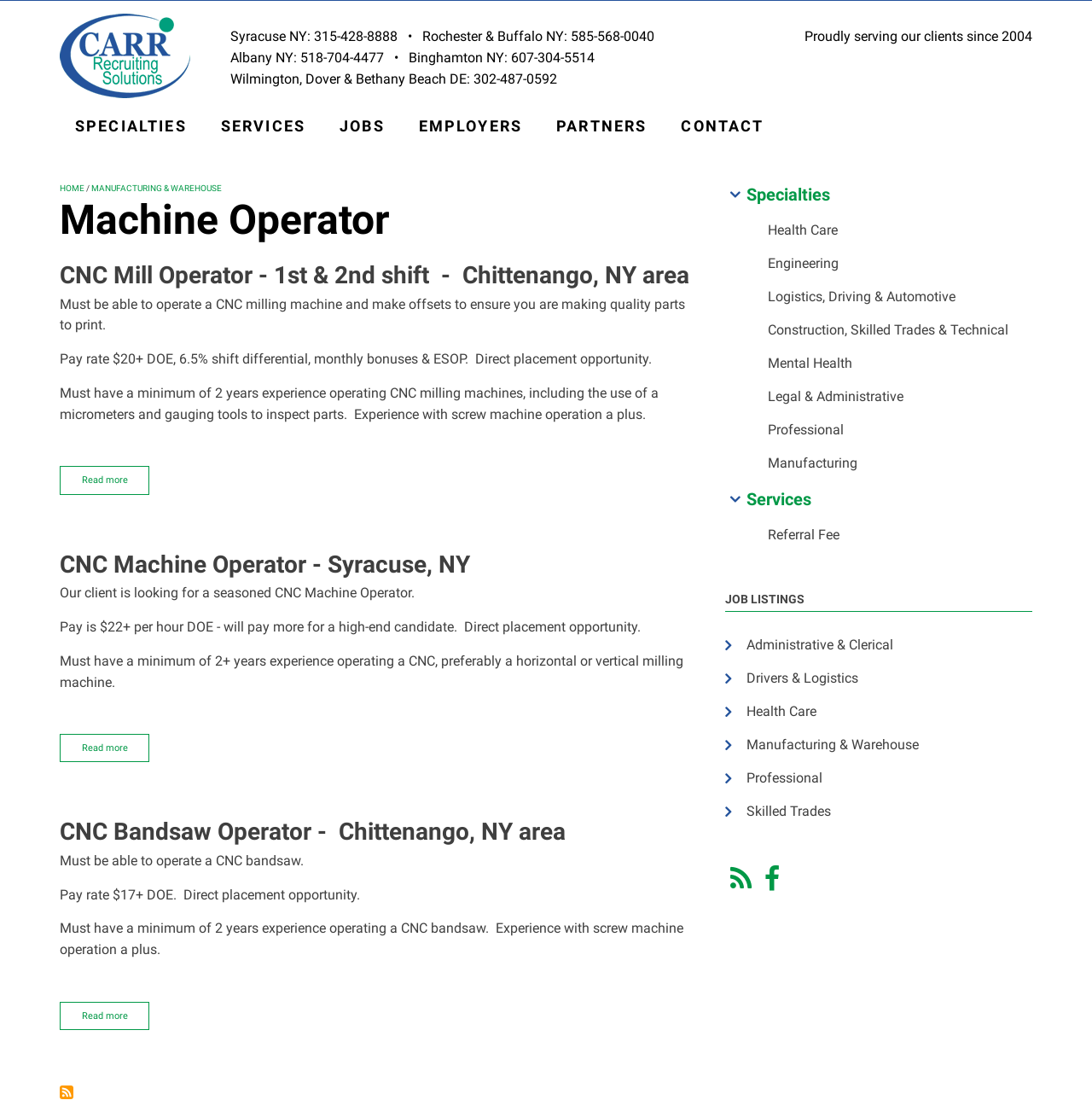Explain the features and main sections of the webpage comprehensively.

The webpage is about a job recruitment service, specifically for machine operators. At the top, there is a navigation menu with links to "Home", "SPECIALTIES", "SERVICES", "JOBS", "EMPLOYERS", "PARTNERS", and "CONTACT". Below this menu, there is a breadcrumb navigation with links to "HOME" and "MANUFACTURING & WAREHOUSE".

The main content of the page is divided into three sections, each containing a job listing. The first section is for a "CNC Mill Operator" job, with a heading and a brief description of the job requirements and benefits. There is also a "Read more" link to learn more about the job.

The second section is for a "CNC Machine Operator" job, with a similar layout to the first section. The third section is for a "CNC Bandsaw Operator" job, again with a heading, brief description, and "Read more" link.

On the right-hand side of the page, there is a sidebar menu with links to various job categories, such as "Health Care", "Engineering", and "Manufacturing". There is also a section for job listings, with links to different job categories like "Administrative & Clerical" and "Skilled Trades".

At the bottom of the page, there is a link to "Subscribe to Machine Operator" and some social media links. The page also displays the company's contact information, including phone numbers for different locations.